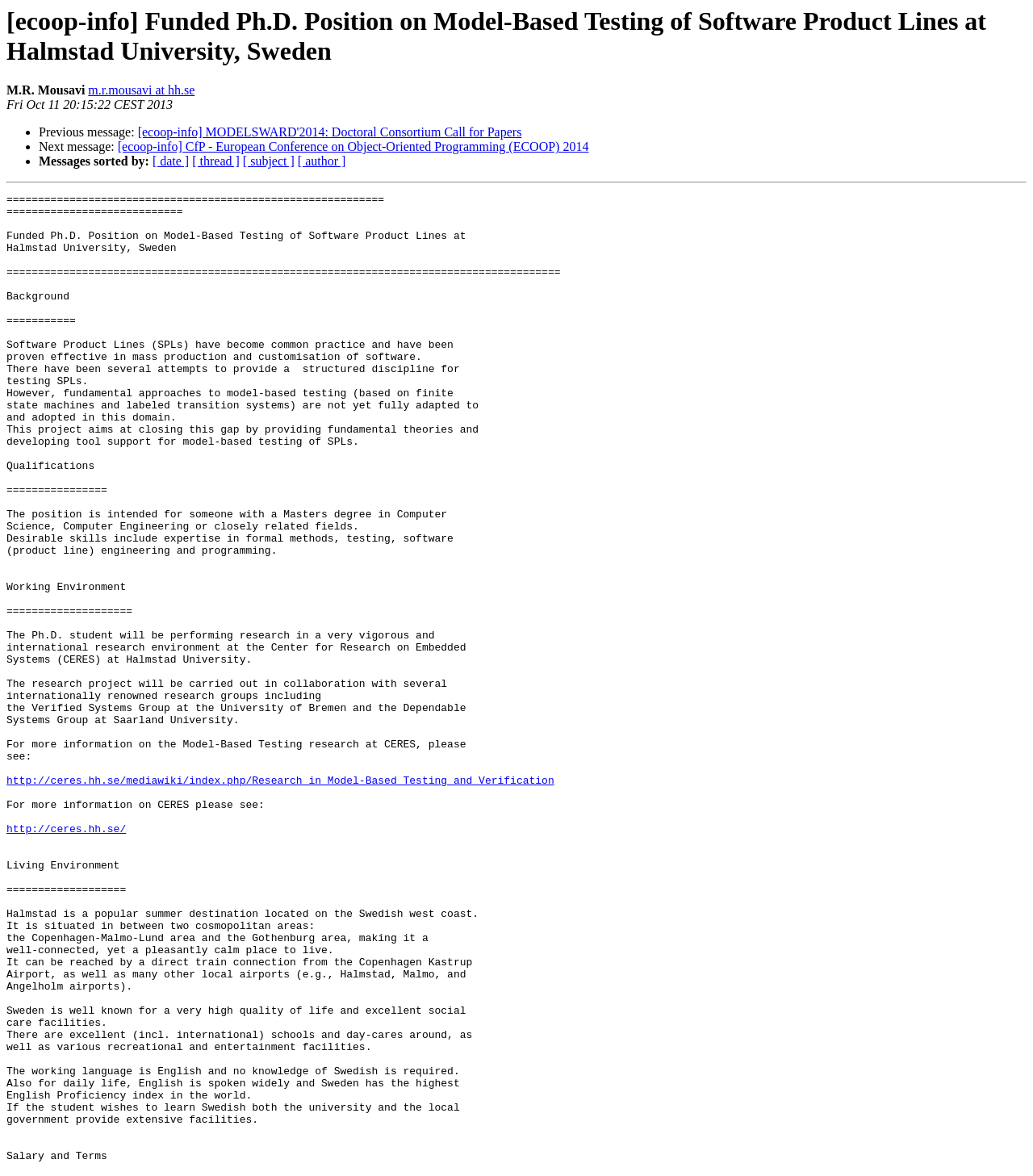Specify the bounding box coordinates of the area that needs to be clicked to achieve the following instruction: "Learn more about Model-Based Testing research at CERES".

[0.006, 0.659, 0.536, 0.669]